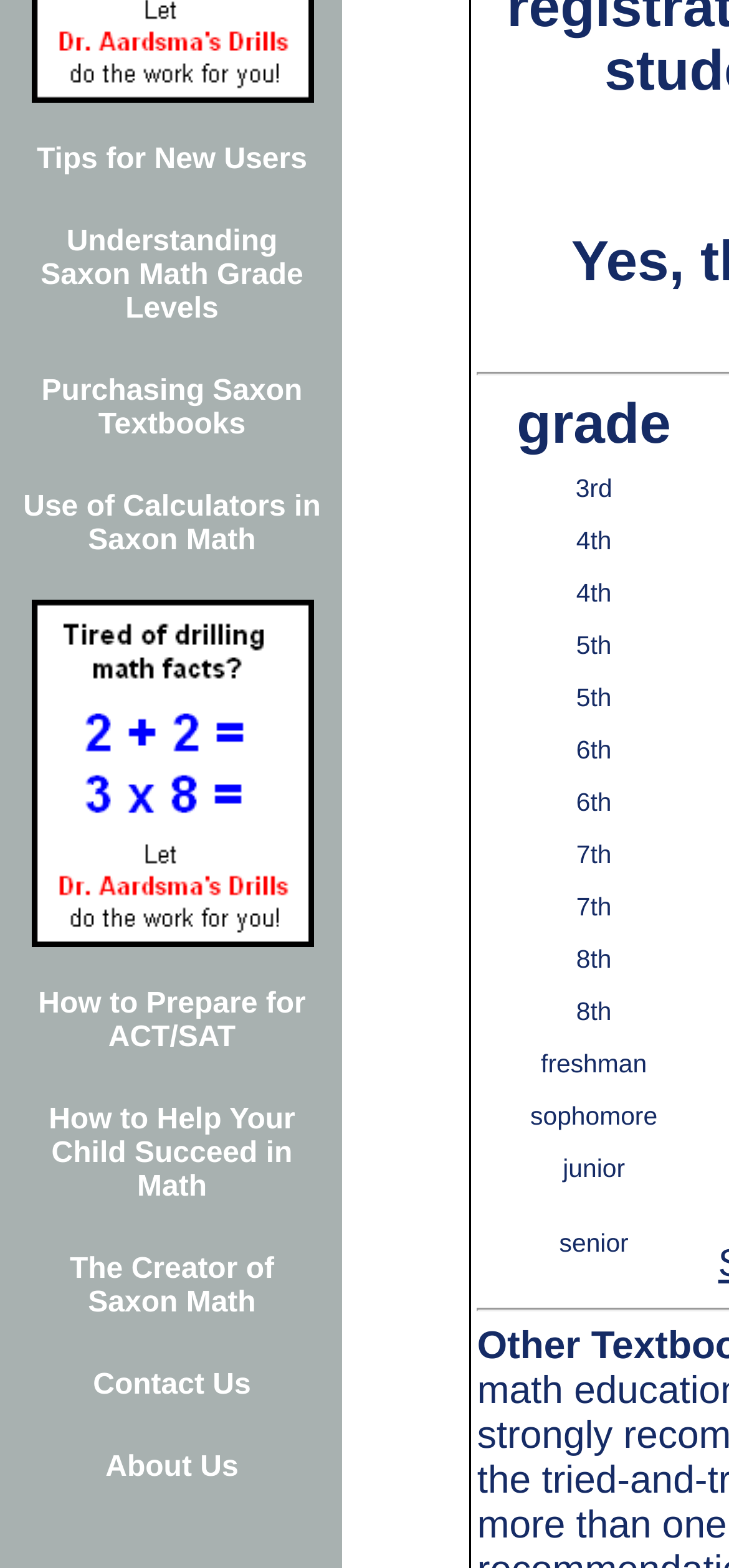Please determine the bounding box coordinates, formatted as (top-left x, top-left y, bottom-right x, bottom-right y), with all values as floating point numbers between 0 and 1. Identify the bounding box of the region described as: About Us

[0.021, 0.921, 0.451, 0.952]